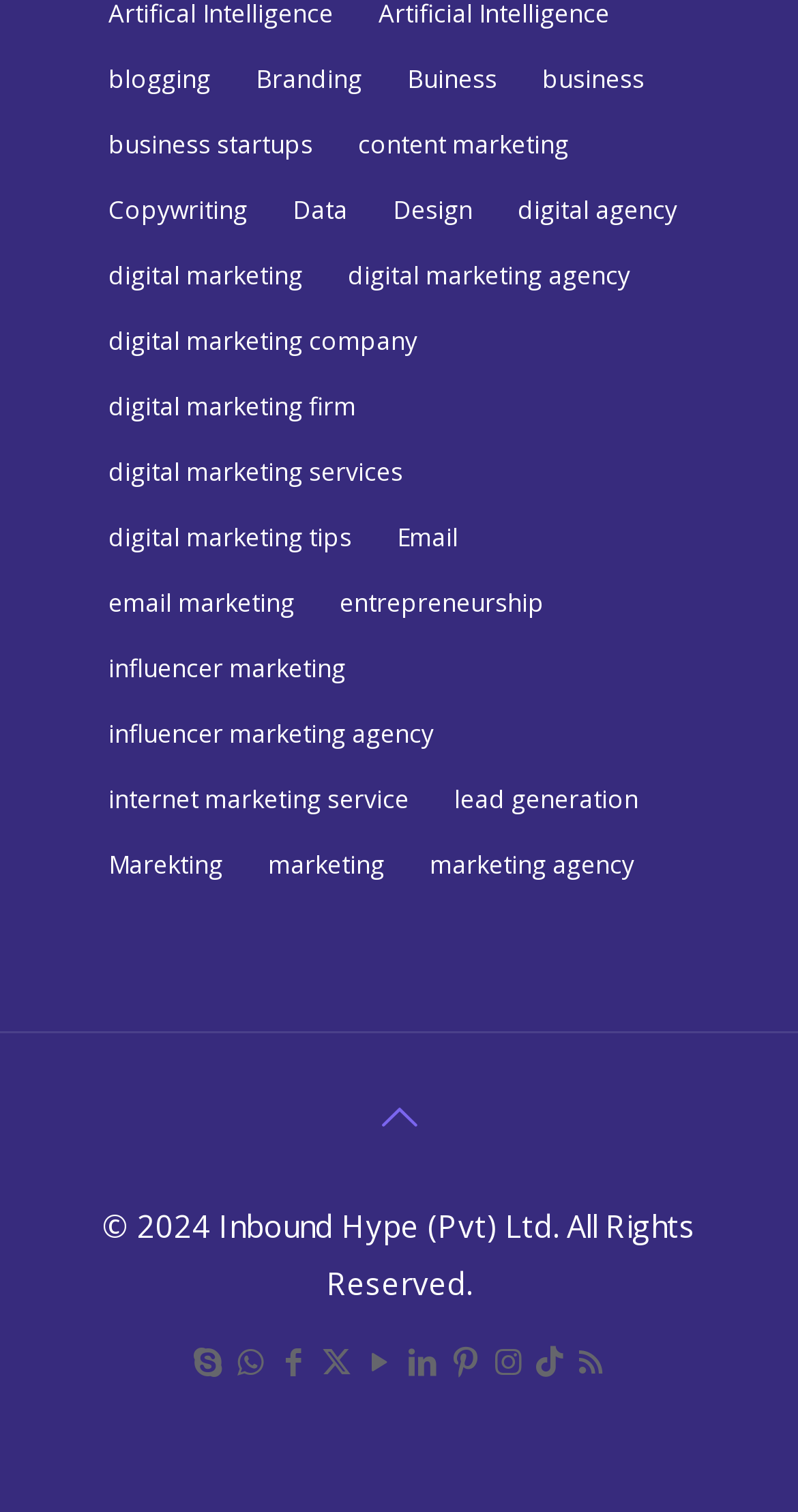Identify the bounding box of the HTML element described here: "influencer marketing agency". Provide the coordinates as four float numbers between 0 and 1: [left, top, right, bottom].

[0.115, 0.471, 0.564, 0.501]